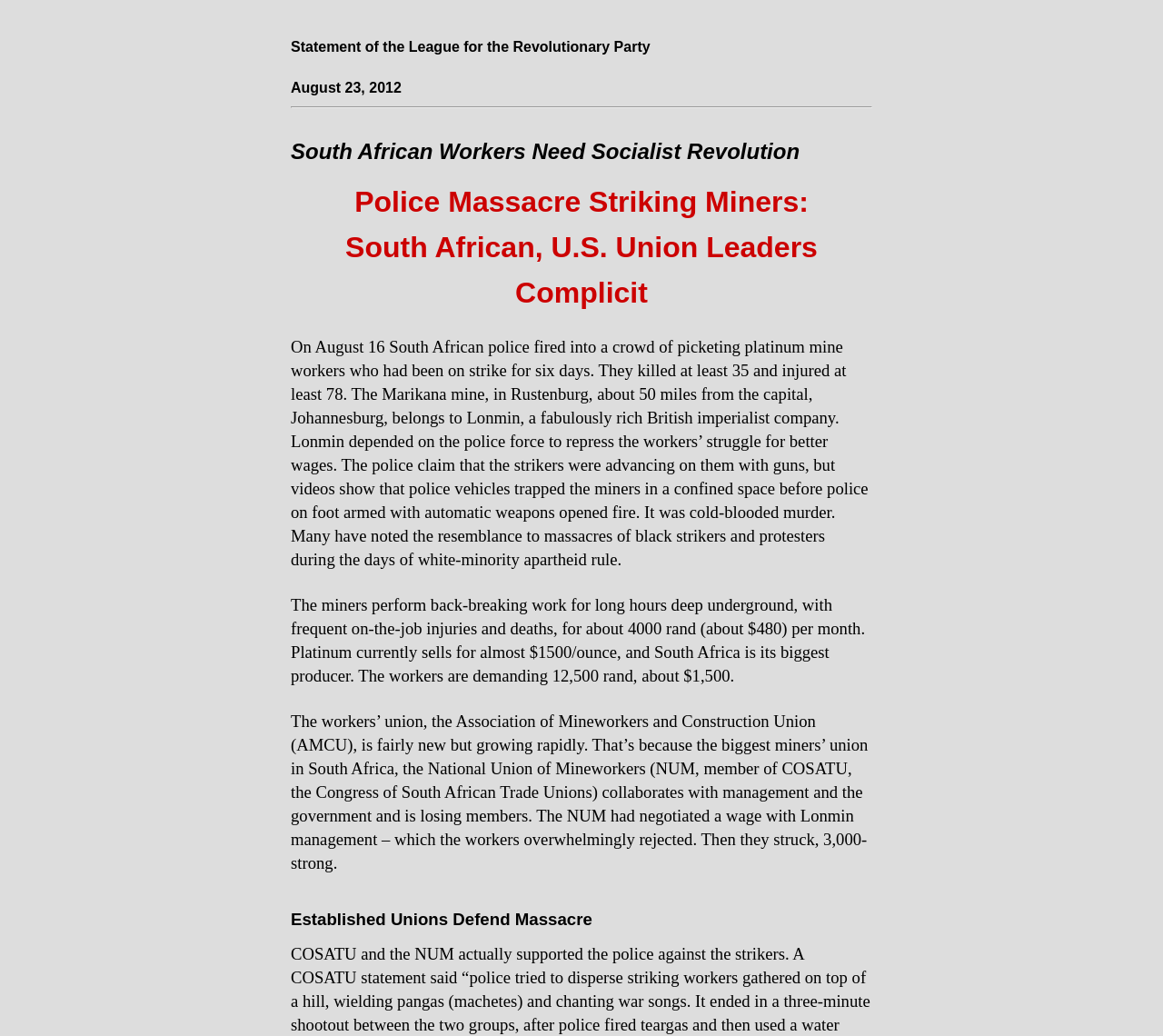What is the current monthly wage of the miners?
Look at the webpage screenshot and answer the question with a detailed explanation.

The current monthly wage of the miners can be found in the StaticText element which describes the working conditions of the miners, stating that they earn 'about 4000 rand (about $480) per month'.